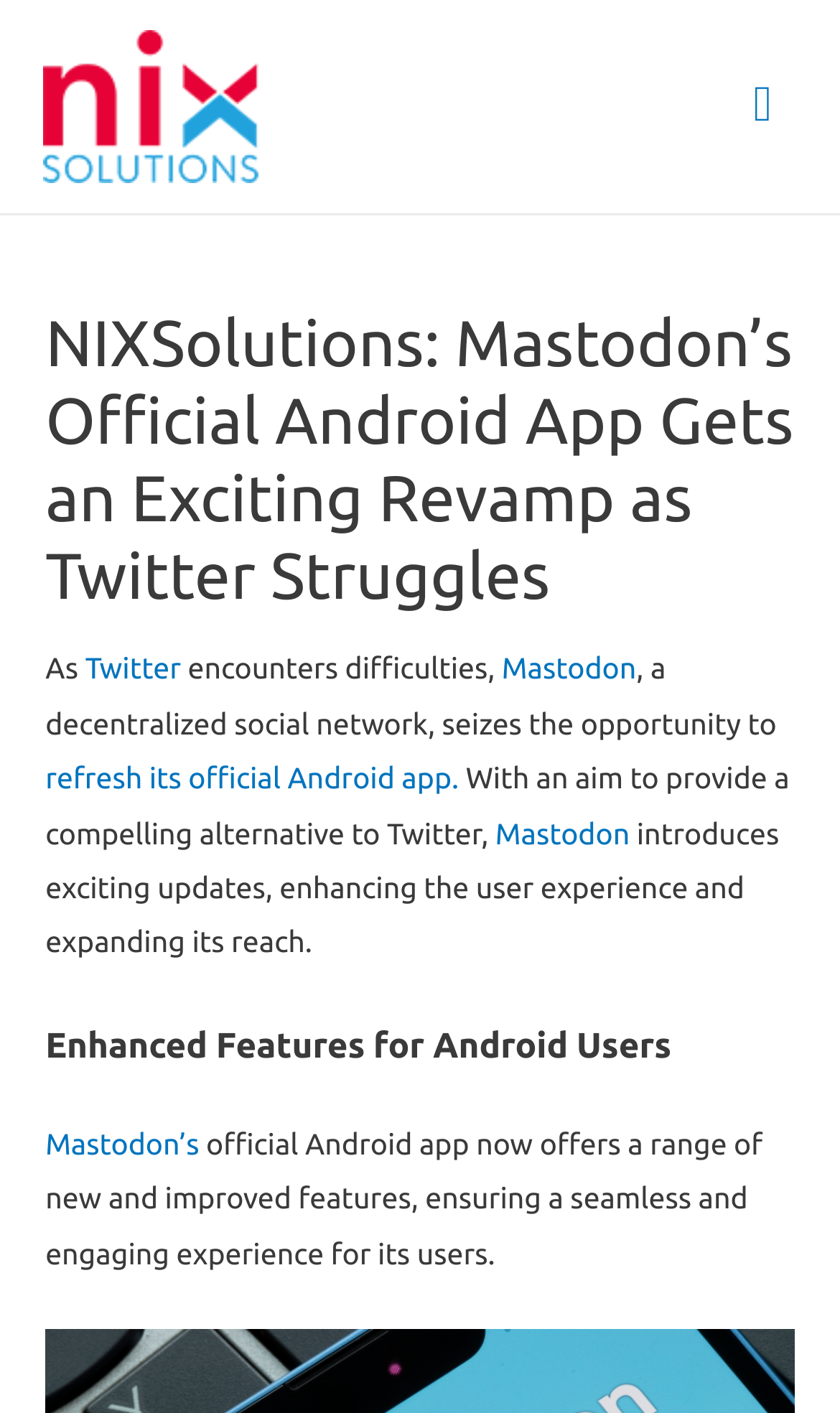Extract the primary heading text from the webpage.

NIXSolutions: Mastodon’s Official Android App Gets an Exciting Revamp as Twitter Struggles